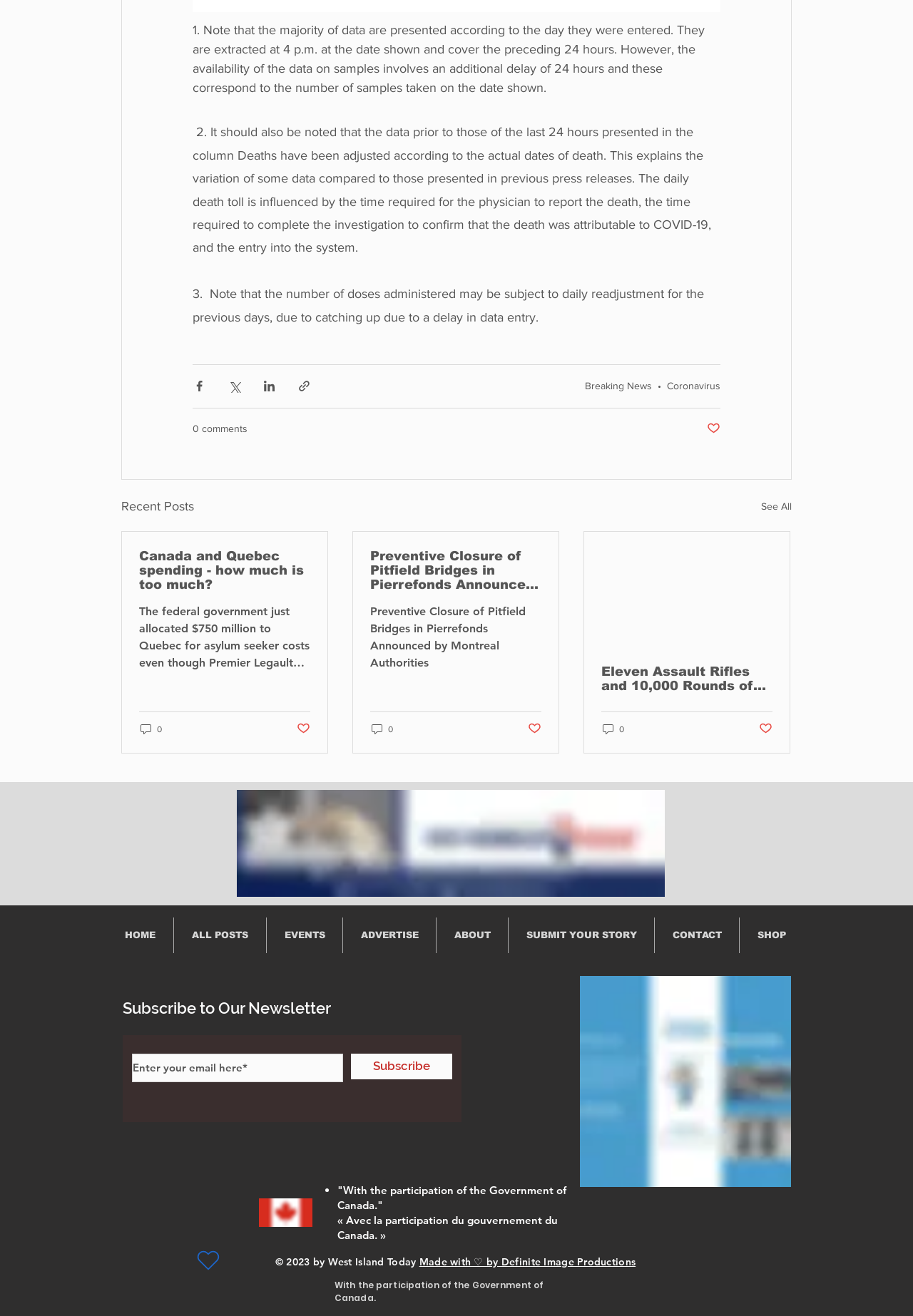Determine the coordinates of the bounding box for the clickable area needed to execute this instruction: "Click on 'Home' above".

None